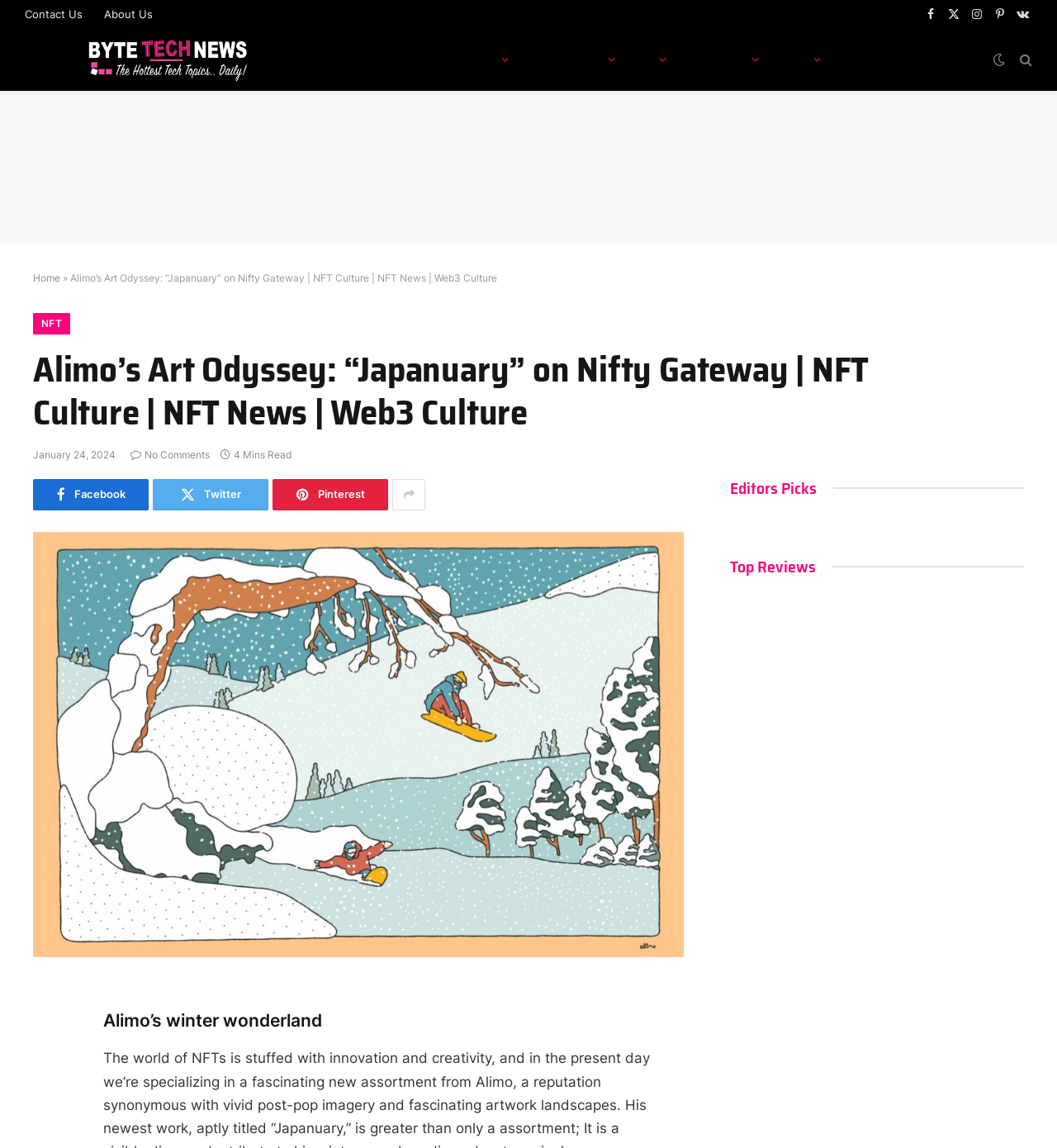Write a detailed summary of the webpage.

This webpage is about Alimo's Art Odyssey, specifically the "Japanuary" collection on Nifty Gateway, focusing on NFT culture, news, and Web3 culture. 

At the top, there are several links, including "Contact Us", "About Us", and social media links to Facebook, Twitter, Instagram, Pinterest, and VKontakte. The ByteTechNews logo is also present, accompanied by a link to the homepage and other categories like Technology, Tech News, AI, Gadgets, and NFT.

Below the top section, there is a large image with a link to "Demo" and a smaller link to "Home" on the left. The title "Alimo’s Art Odyssey: “Japanuary” on Nifty Gateway | NFT Culture | NFT News | Web3 Culture" is displayed prominently, followed by a link to "NFT" and a heading with the same title.

On the right side of the title, there is a timestamp indicating the article was published on January 24, 2024, and a note that it takes 4 minutes to read. Below this, there are social media links to share the article on Facebook, Twitter, and Pinterest.

The main content of the article is accompanied by a large image, and at the bottom, there are three headings: "Alimo’s winter wonderland", "Editors Picks", and "Top Reviews".